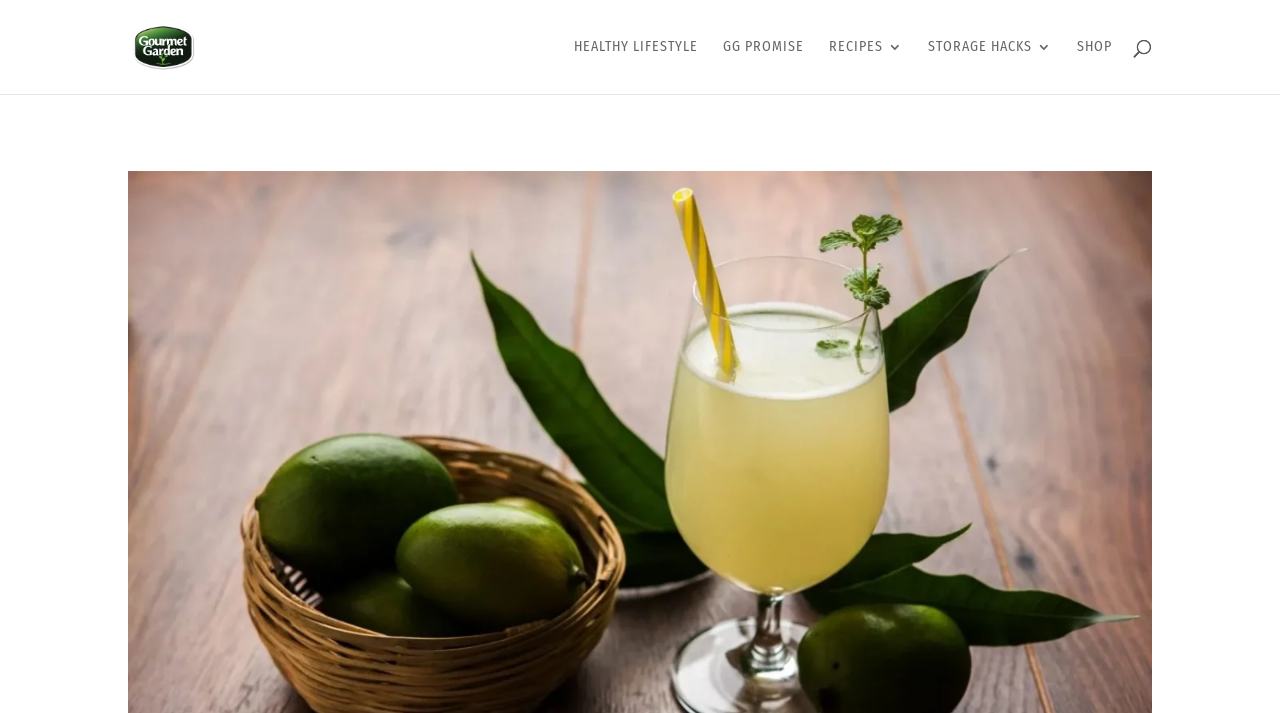Bounding box coordinates are specified in the format (top-left x, top-left y, bottom-right x, bottom-right y). All values are floating point numbers bounded between 0 and 1. Please provide the bounding box coordinate of the region this sentence describes: alt="Gourmet Garden | Blog"

[0.102, 0.053, 0.172, 0.077]